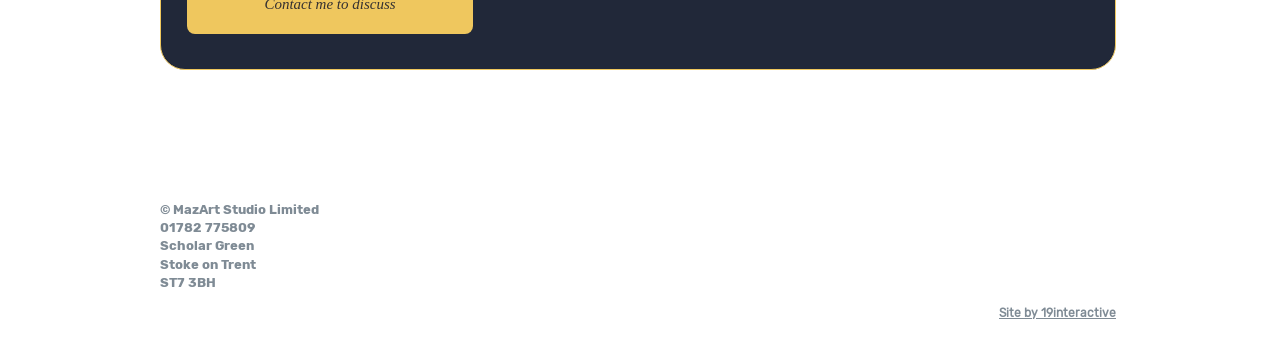Where is the company located?
Observe the image and answer the question with a one-word or short phrase response.

Stoke on Trent